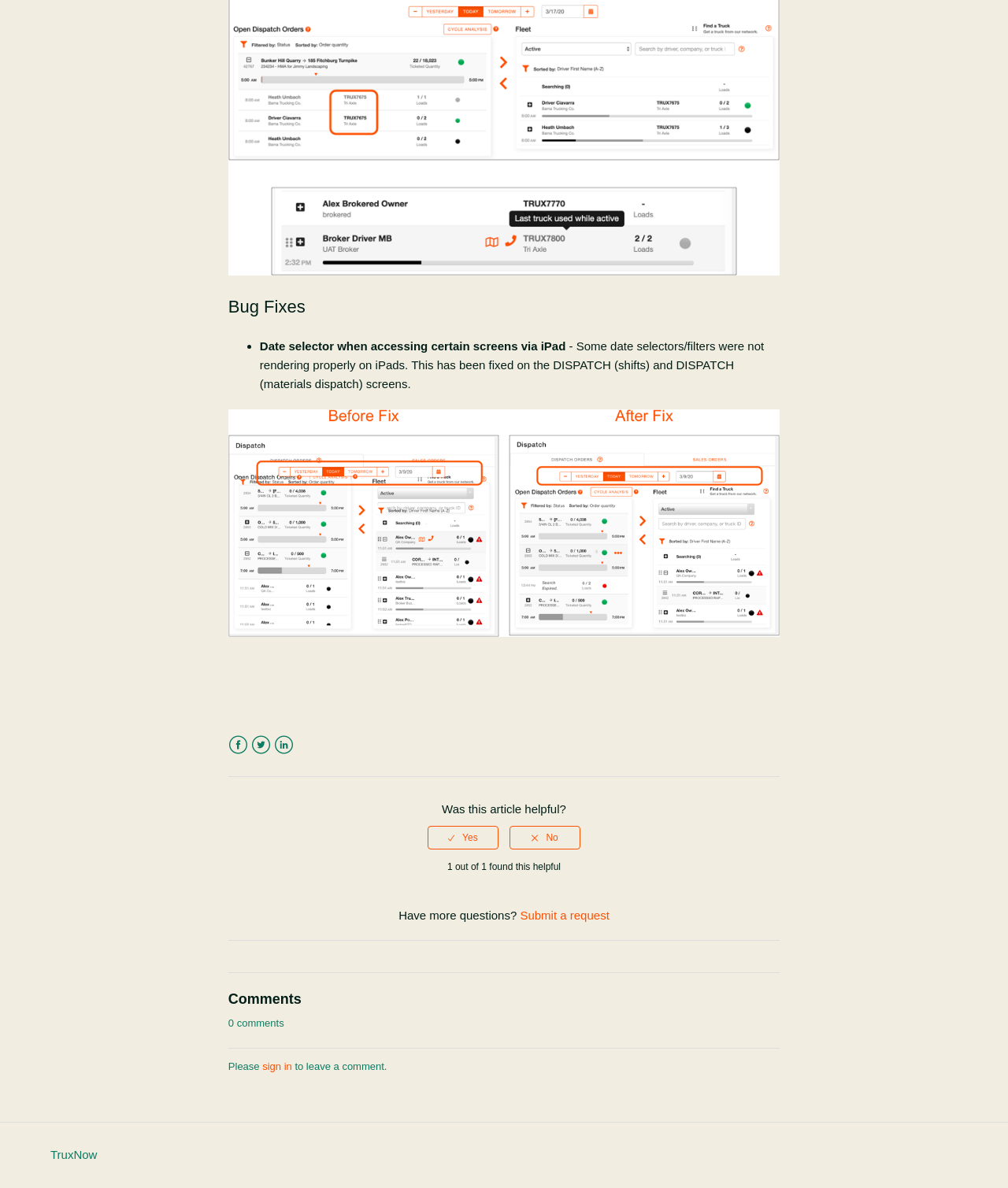Use one word or a short phrase to answer the question provided: 
How many people found this article helpful?

1